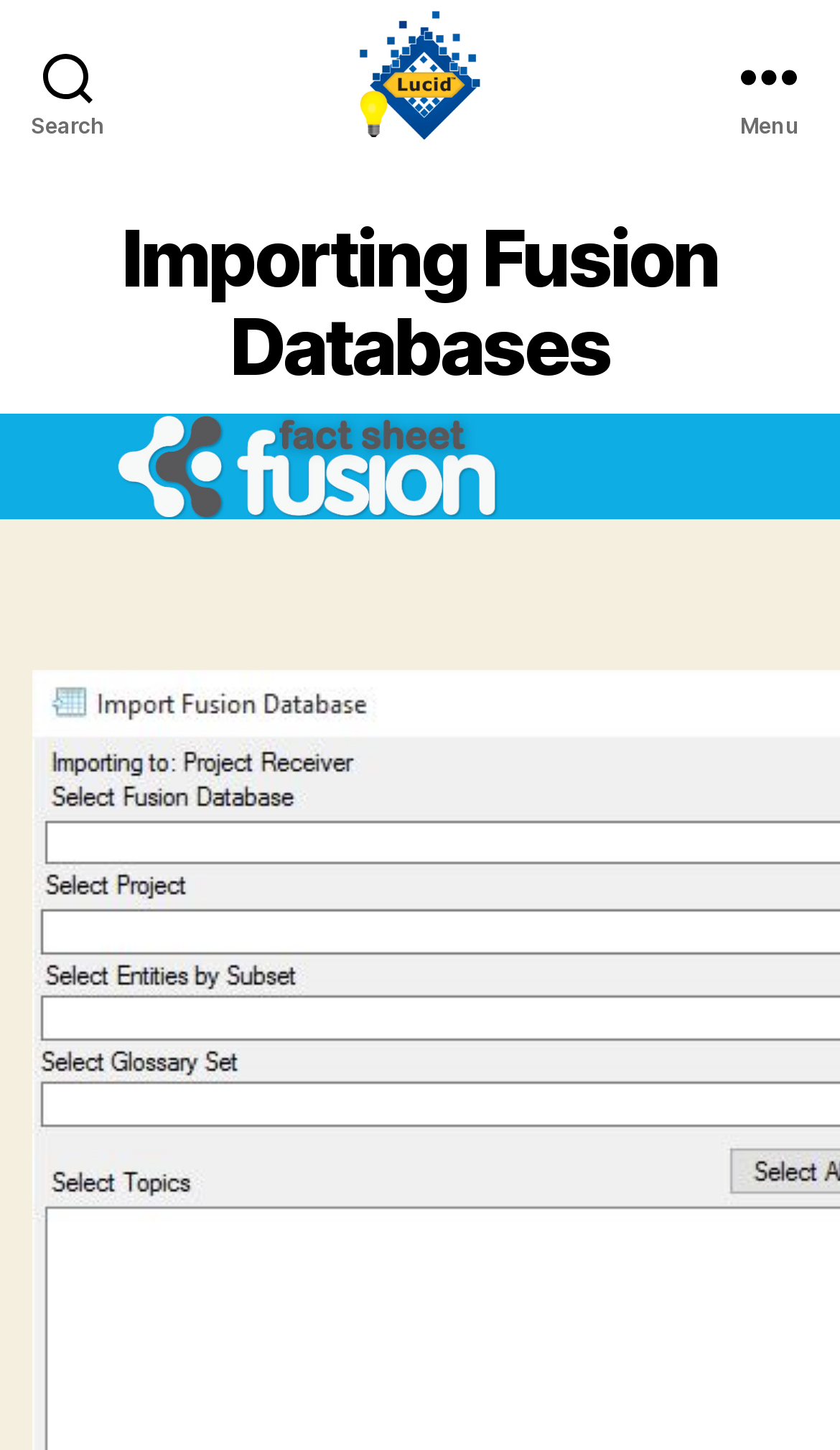Is the 'Menu' button expanded?
Look at the screenshot and respond with a single word or phrase.

False